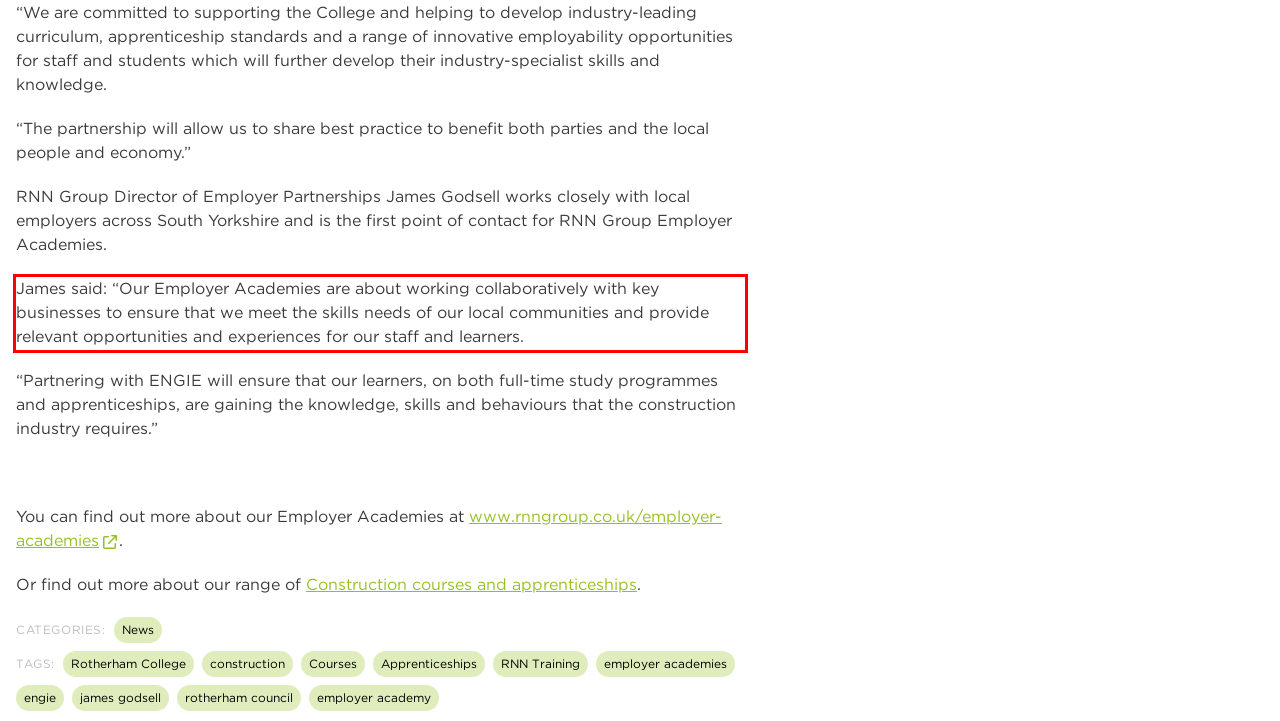You are provided with a screenshot of a webpage featuring a red rectangle bounding box. Extract the text content within this red bounding box using OCR.

James said: “Our Employer Academies are about working collaboratively with key businesses to ensure that we meet the skills needs of our local communities and provide relevant opportunities and experiences for our staff and learners.